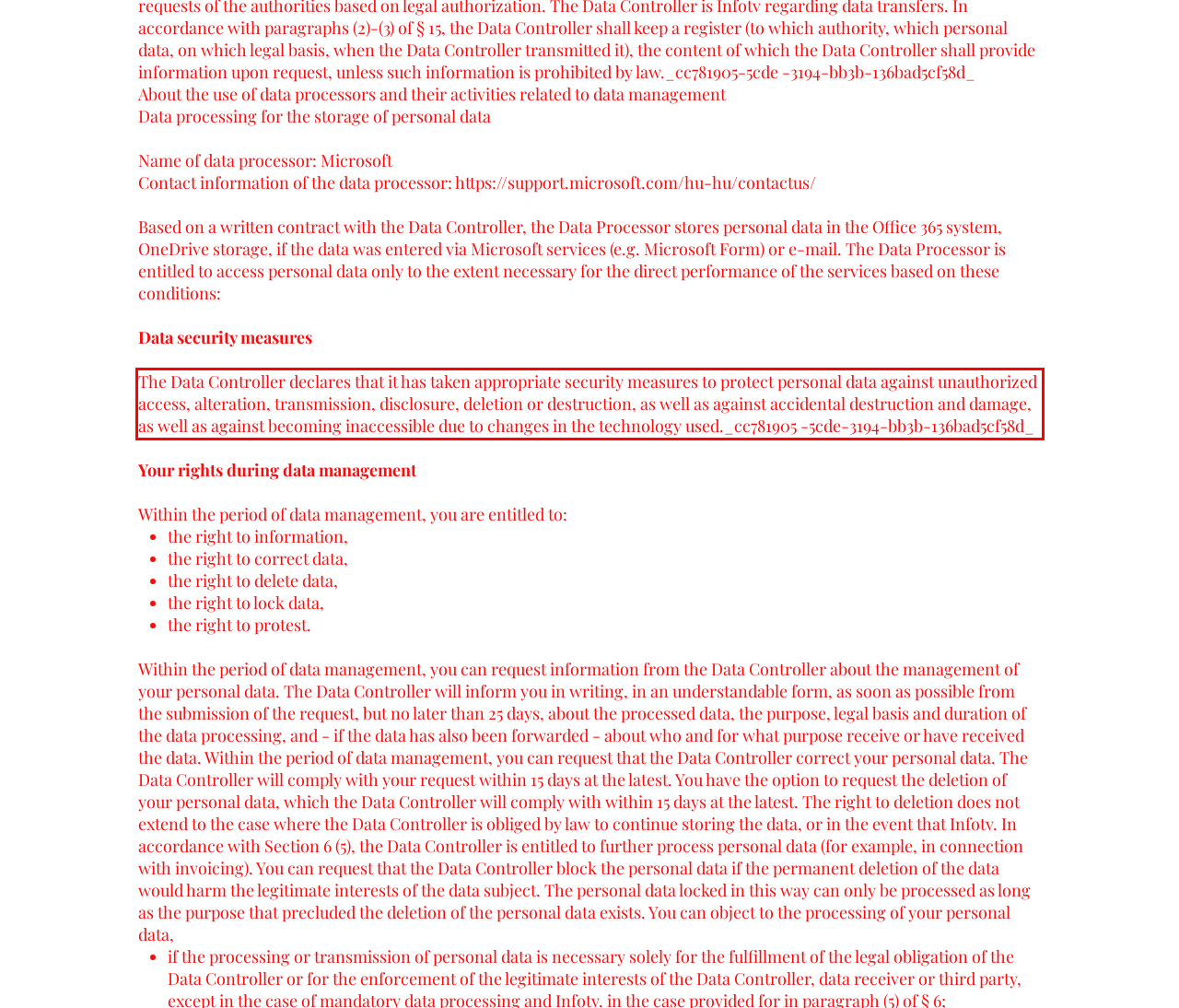Identify and extract the text within the red rectangle in the screenshot of the webpage.

The Data Controller declares that it has taken appropriate security measures to protect personal data against unauthorized access, alteration, transmission, disclosure, deletion or destruction, as well as against accidental destruction and damage, as well as against becoming inaccessible due to changes in the technology used._cc781905 -5cde-3194-bb3b-136bad5cf58d_